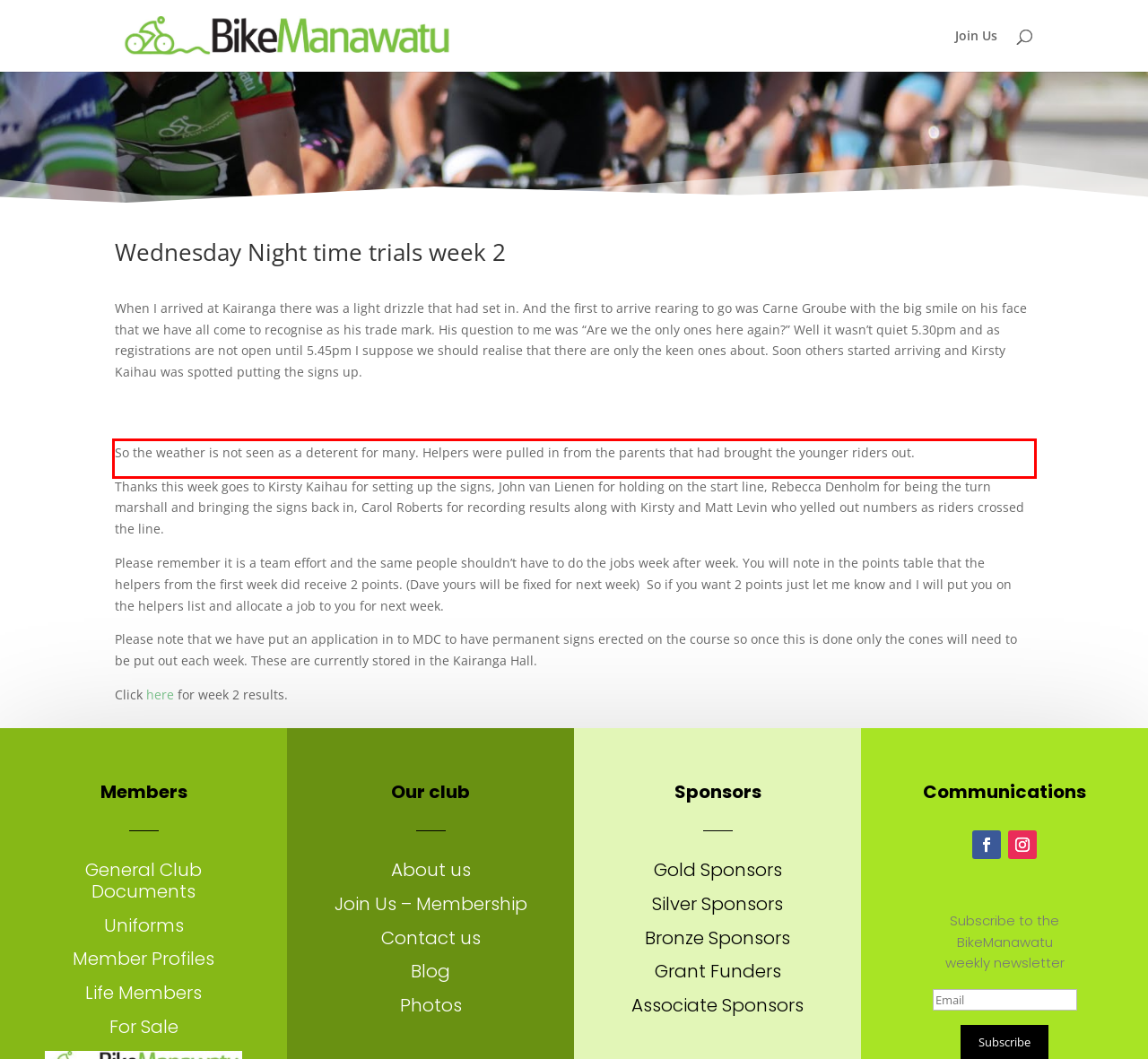Identify and extract the text within the red rectangle in the screenshot of the webpage.

So the weather is not seen as a deterent for many. Helpers were pulled in from the parents that had brought the younger riders out.